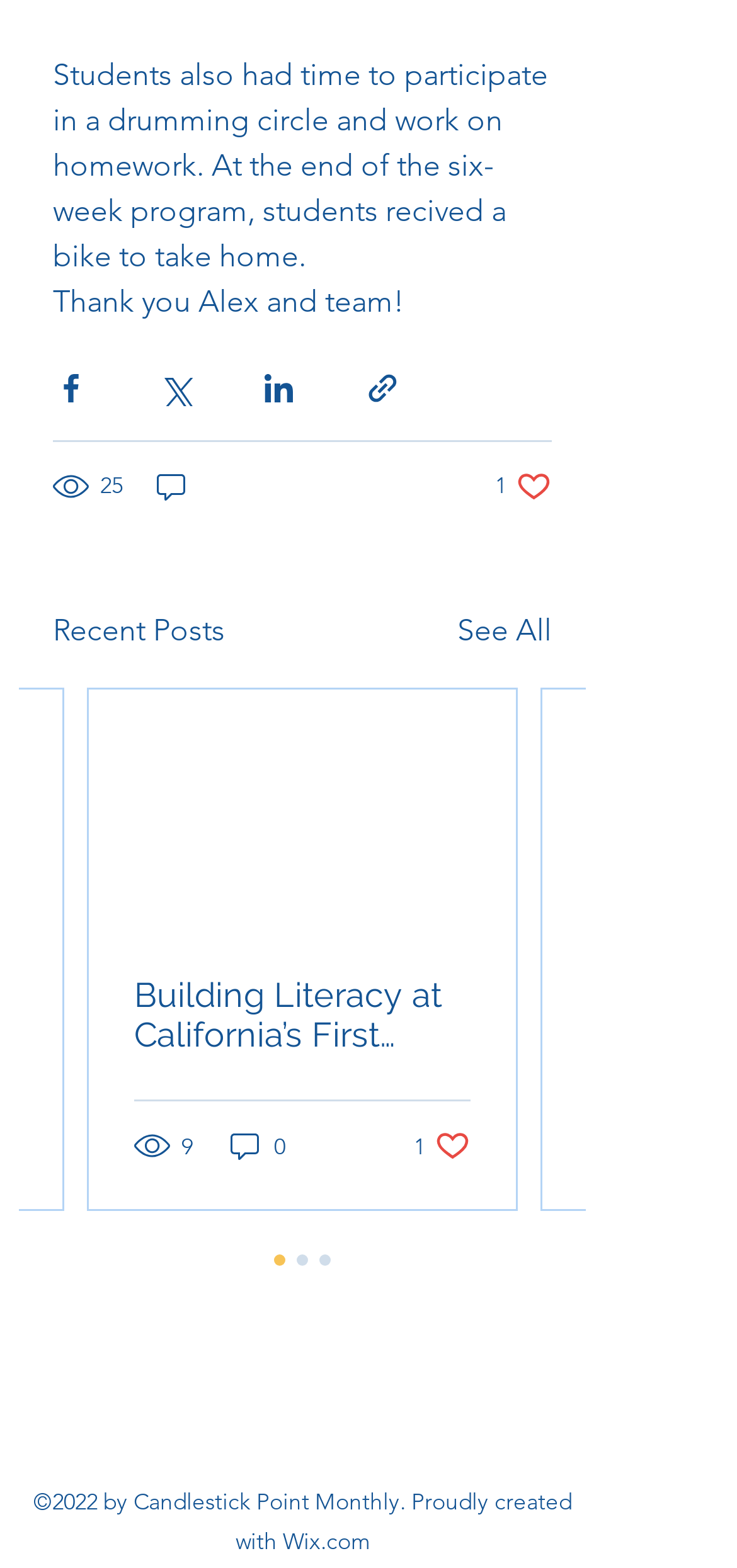Based on the provided description, "aria-label="Share via link"", find the bounding box of the corresponding UI element in the screenshot.

[0.495, 0.236, 0.544, 0.258]